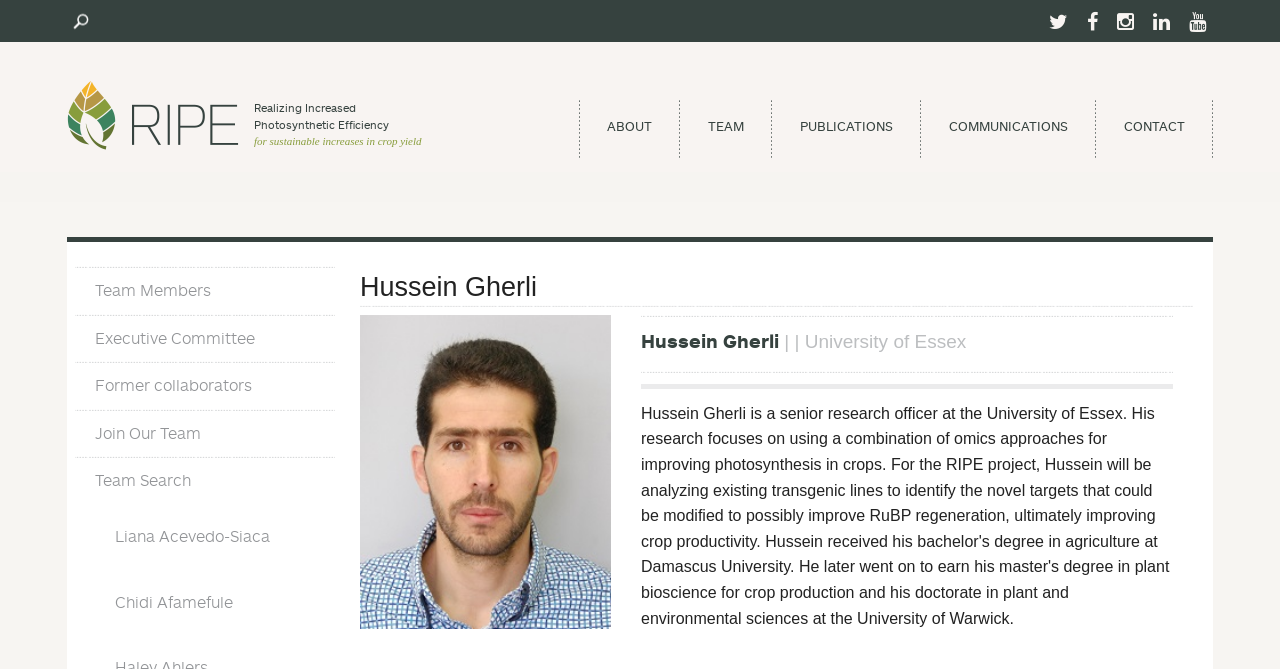Give a concise answer using only one word or phrase for this question:
What is the navigation menu item that contains 'Team Members'?

Team